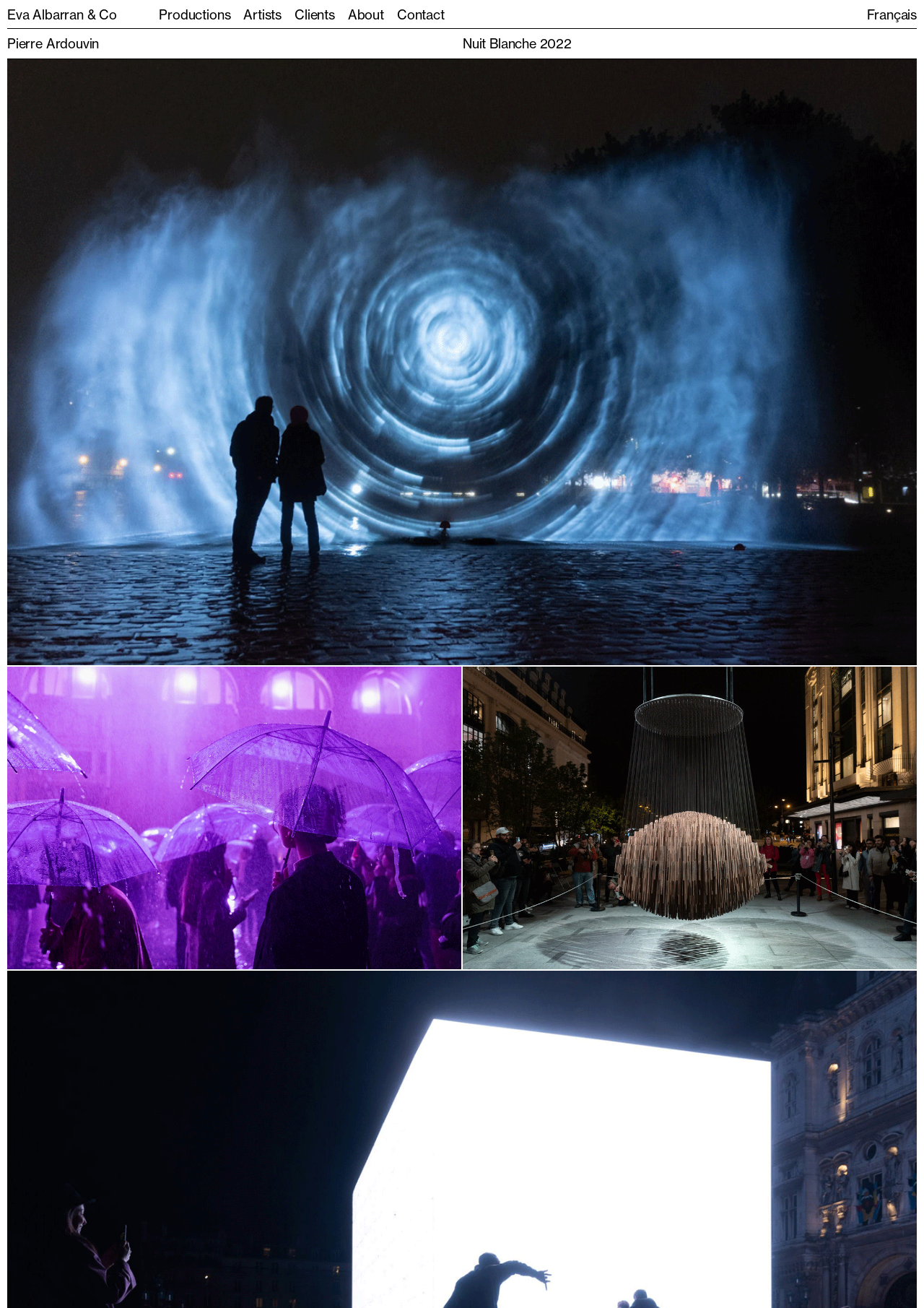Given the element description "Français" in the screenshot, predict the bounding box coordinates of that UI element.

[0.925, 0.005, 0.992, 0.017]